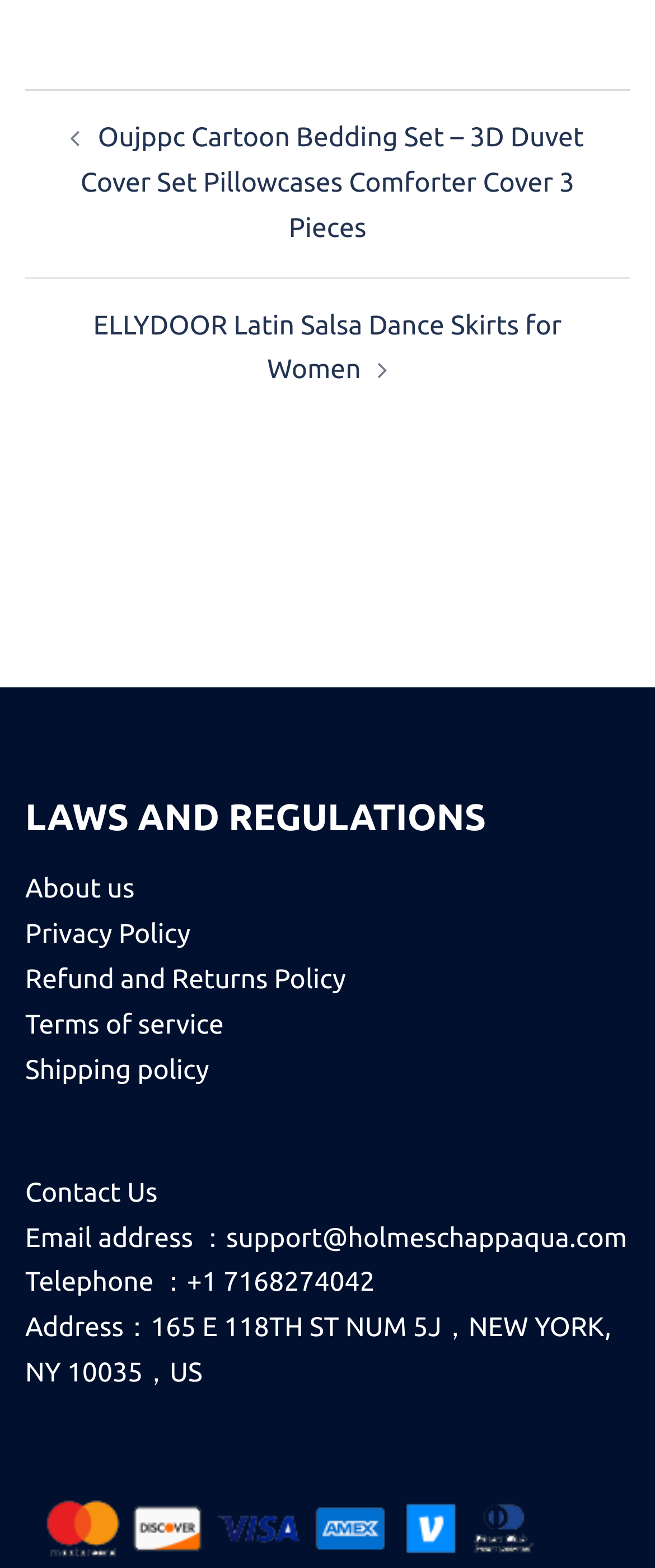What is the title of the second section?
Answer the question using a single word or phrase, according to the image.

LAWS AND REGULATIONS